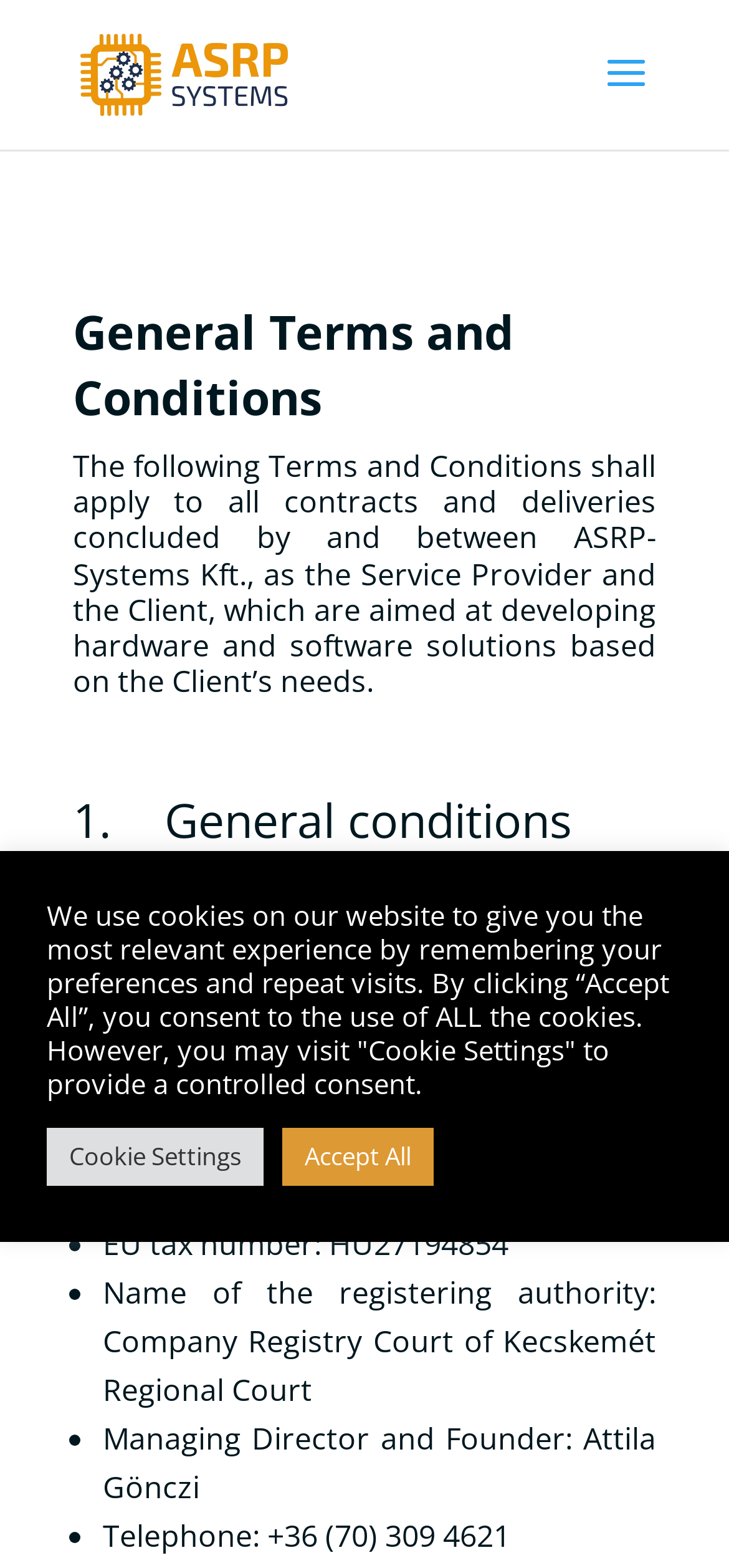Identify the headline of the webpage and generate its text content.

1.    General conditions